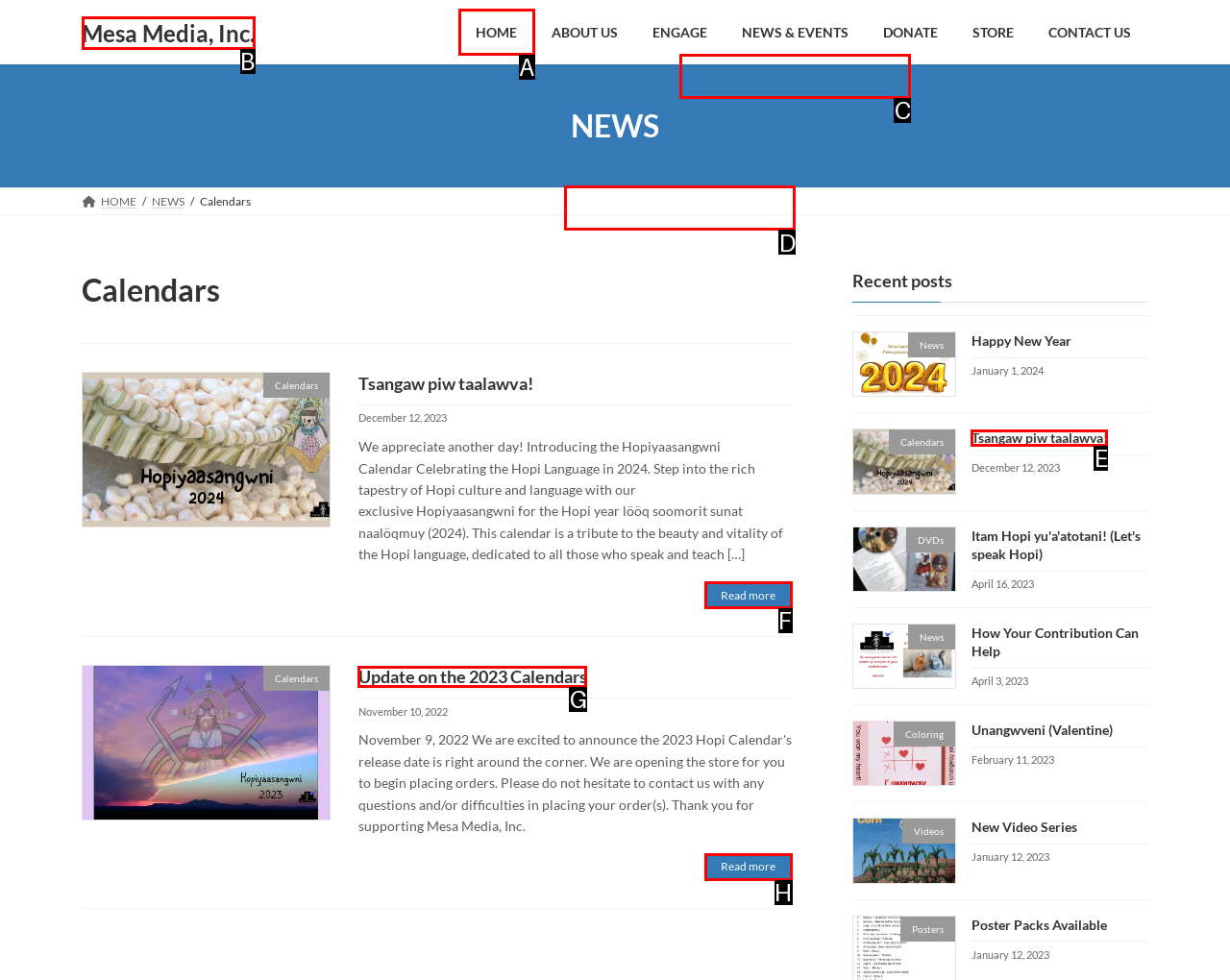Specify which UI element should be clicked to accomplish the task: Read more about Tsangaw piw taalawva!. Answer with the letter of the correct choice.

F